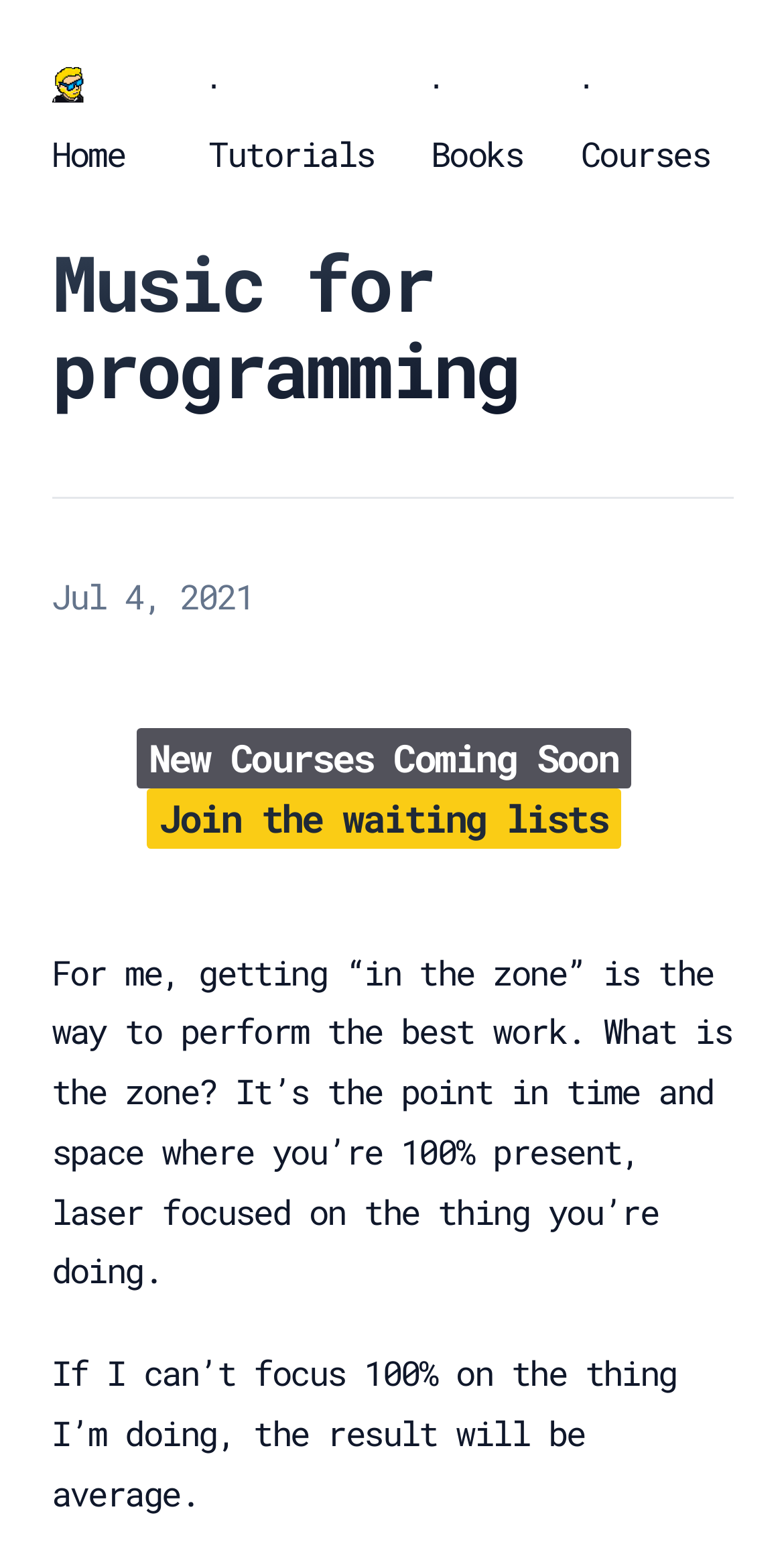Describe every aspect of the webpage in a detailed manner.

The webpage is titled "Music for programming" and has a logo at the top left corner, which is a clickable link that takes users to the home page. To the right of the logo, there is a separator symbol "⋅". Below the logo, there are three navigation links: "Tutorials", "Books", and "Courses", which are evenly spaced and take up about half of the screen width.

The main content of the page starts with a heading that repeats the title "Music for programming". Below the heading, there is a timestamp indicating that the content was updated on "Jul 4, 2021". Underneath the timestamp, there is a call-to-action link that invites users to join the waiting lists for new courses coming soon.

The main text content of the page is a personal quote from the author, which is divided into two paragraphs. The first paragraph explains the concept of being "in the zone" and how it enables one to perform their best work. The second paragraph emphasizes the importance of 100% focus to achieve exceptional results. These paragraphs take up most of the screen space, with the text aligned to the left.